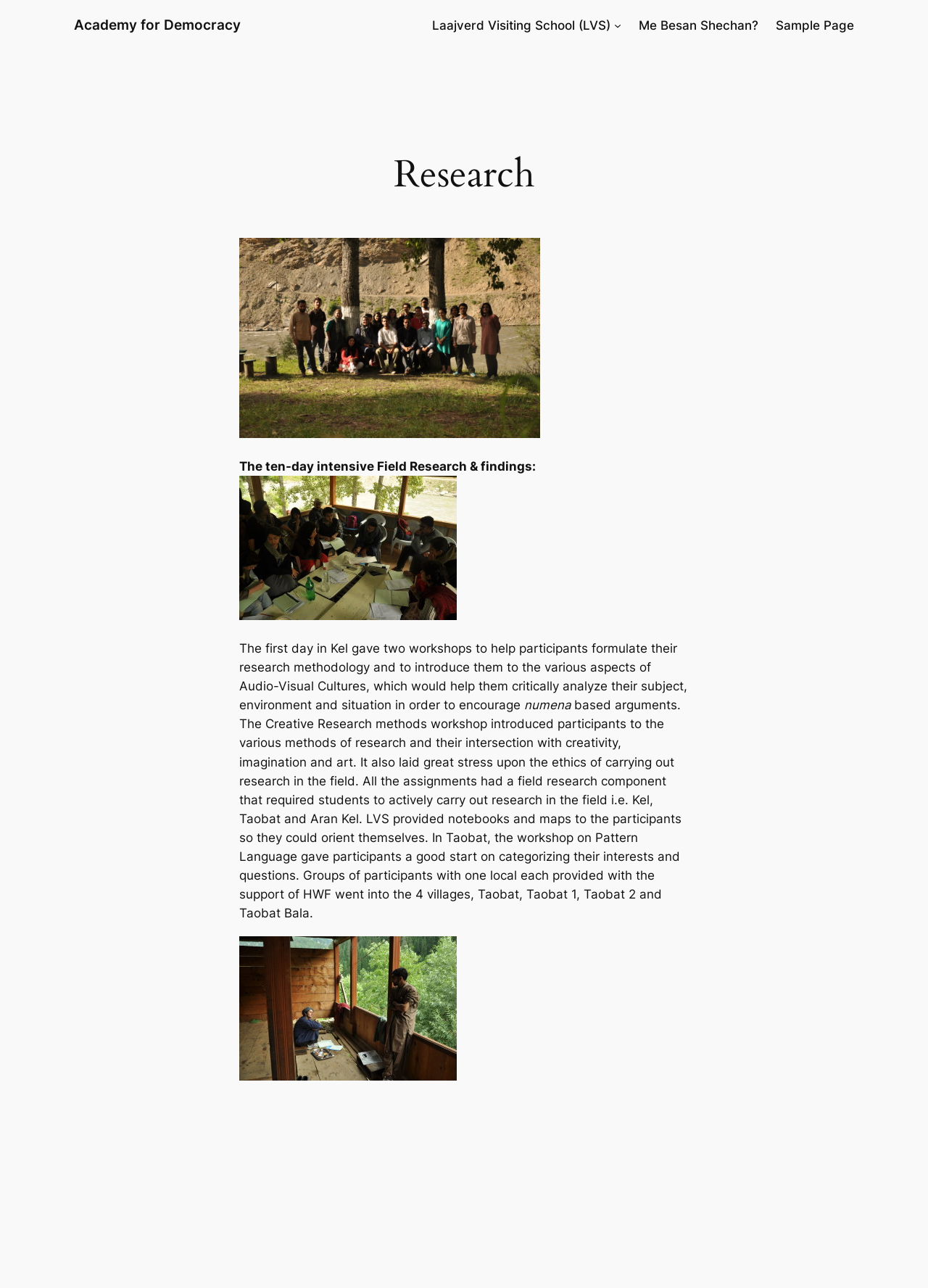Give a comprehensive overview of the webpage, including key elements.

The webpage is about research at the Academy for Democracy. At the top, there are four links: "Academy for Democracy", "Laajverd Visiting School (LVS)", "Me Besan Shechan?", and "Sample Page". The "Laajverd Visiting School (LVS)" link has a submenu button next to it.

Below these links, there is a heading "Research" that spans across the top half of the page. Underneath the heading, there is an image "DSC_0312" on the left, accompanied by a block of text that describes the ten-day intensive Field Research and its findings. The text is divided into several paragraphs, with images "DSC_0028" and "DSC_0454" embedded within the text.

The text describes the research methodology and Audio-Visual Cultures workshops, as well as the Creative Research methods workshop that introduced participants to various research methods and their intersection with creativity, imagination, and art. It also mentions the ethics of carrying out research in the field and the assignments that required students to actively carry out research in the field.

To the right of the image "DSC_0312", there is a single word "numena" in a separate text block. The rest of the text continues below the image, describing the workshop on Pattern Language and the field research component of the assignments.